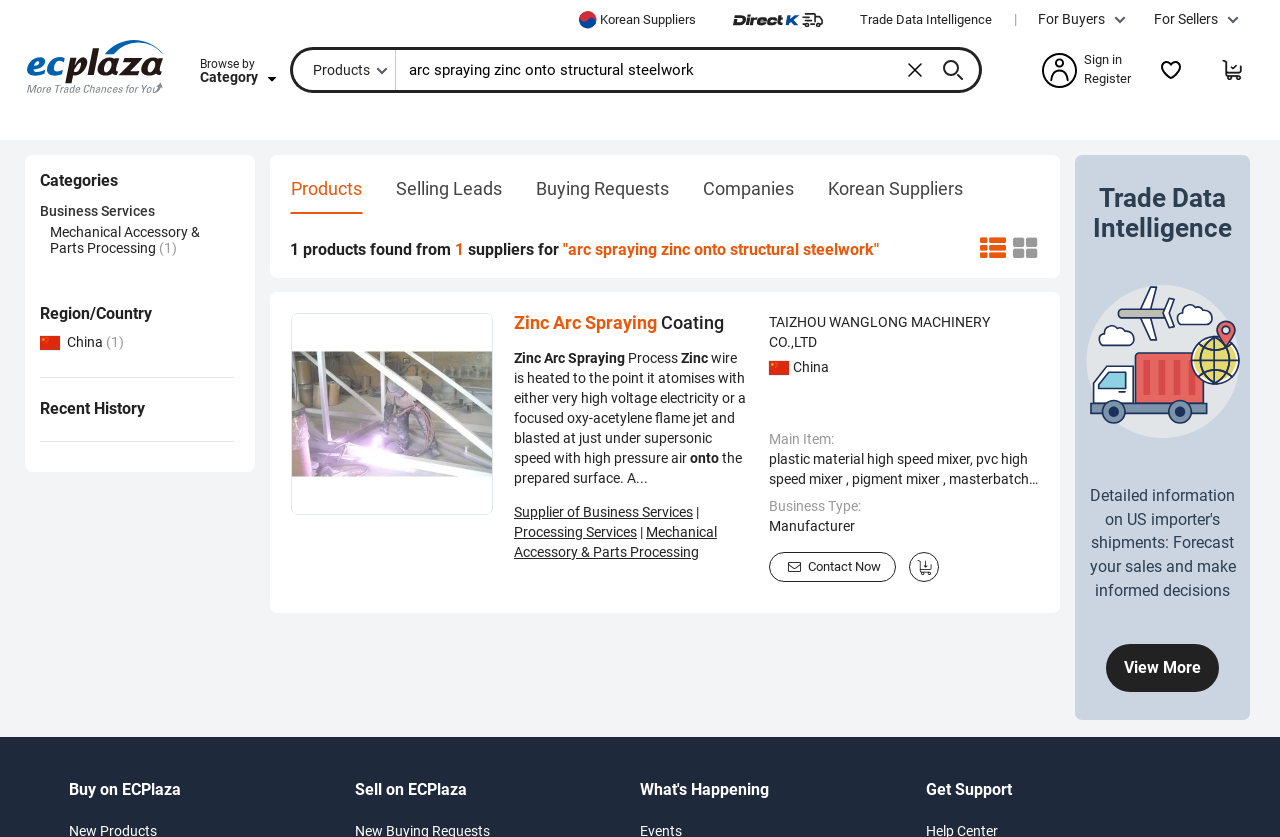Locate and extract the headline of this webpage.

1 products found from 1 suppliers for "arc spraying zinc onto structural steelwork"